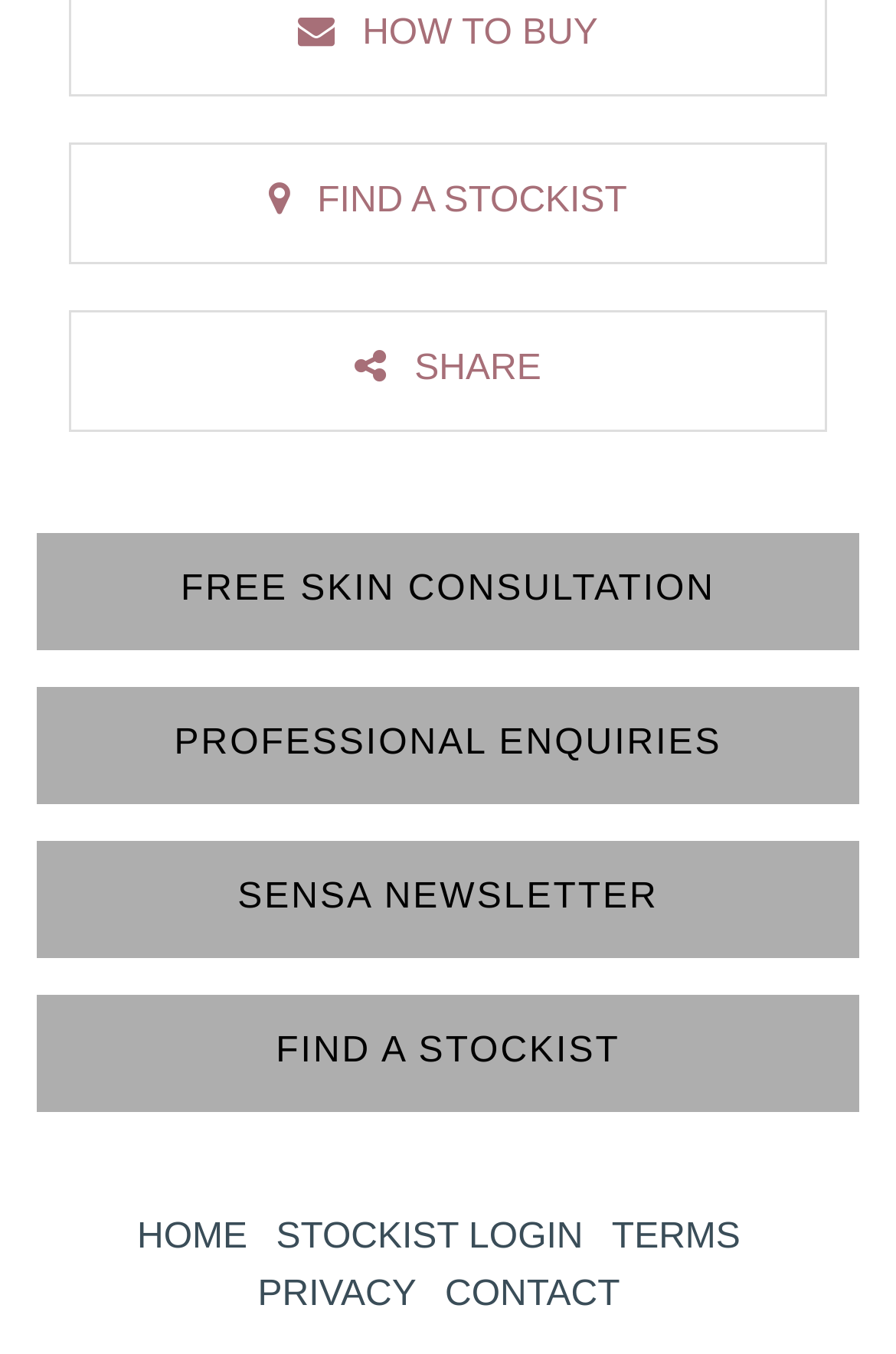Show the bounding box coordinates of the region that should be clicked to follow the instruction: "Find a stockist."

[0.077, 0.105, 0.923, 0.195]